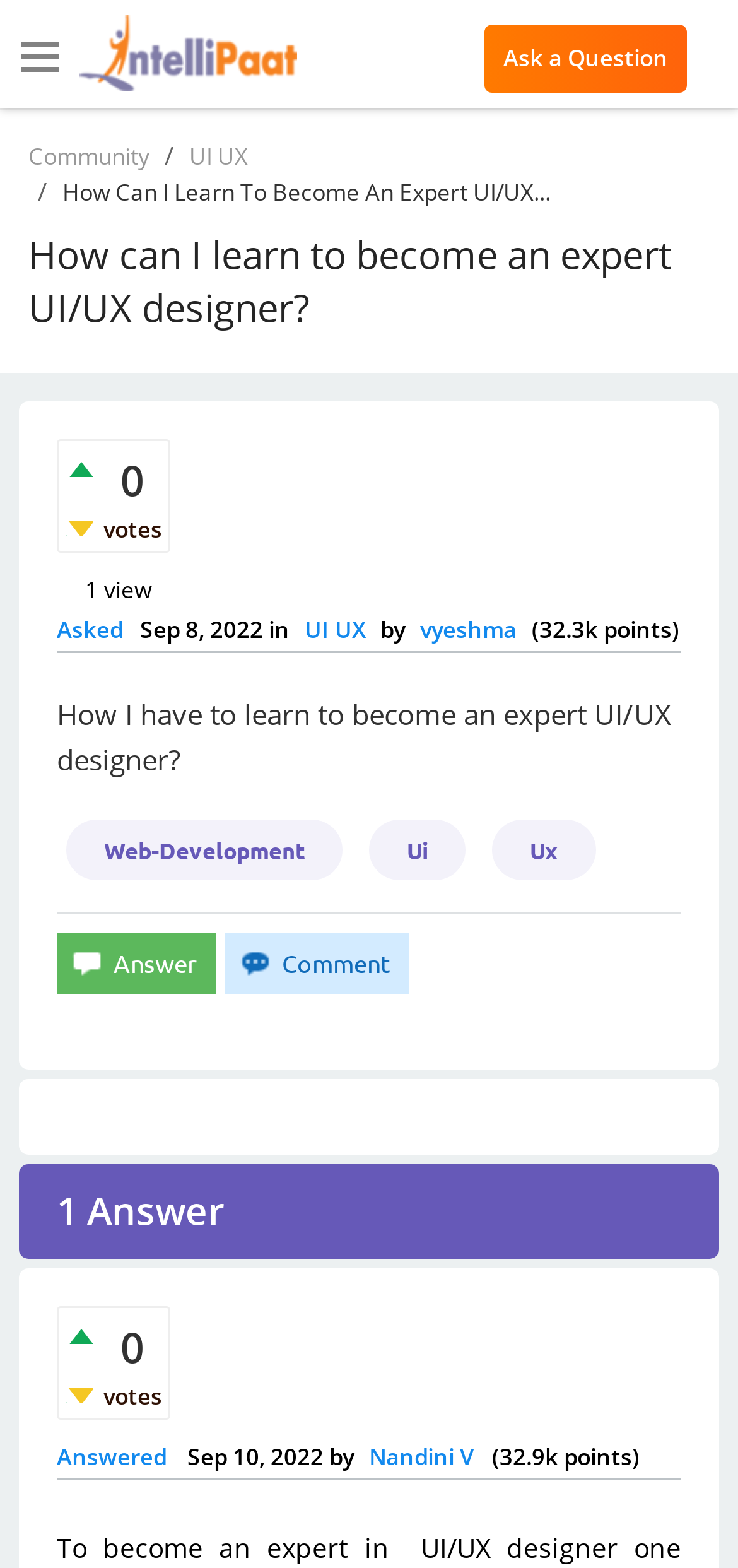Find the bounding box coordinates for the HTML element described in this sentence: "asked". Provide the coordinates as four float numbers between 0 and 1, in the format [left, top, right, bottom].

[0.077, 0.391, 0.182, 0.412]